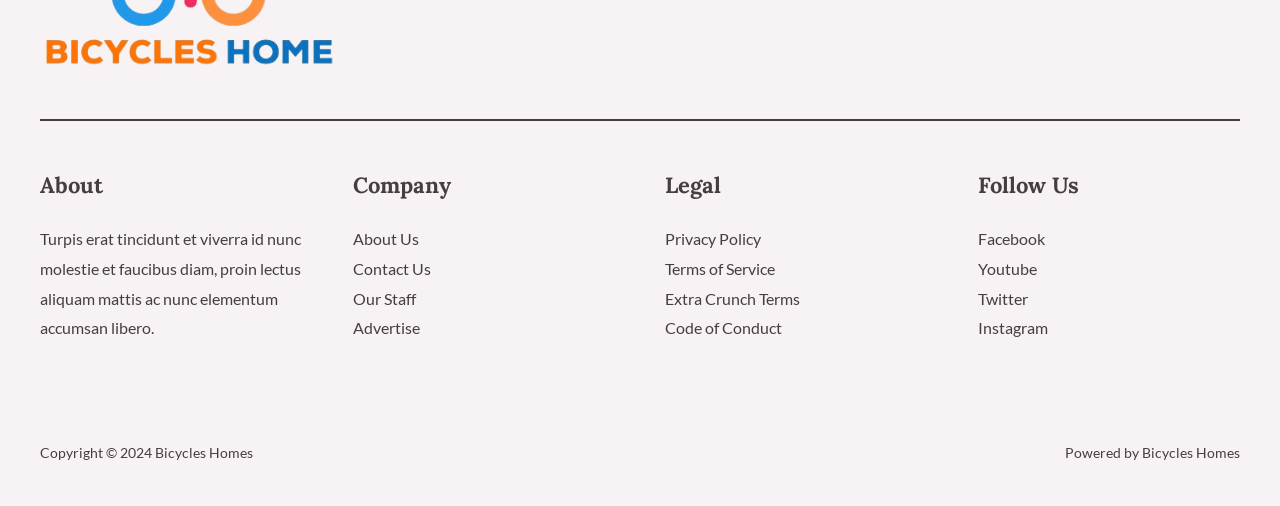How many footer widgets are there?
Examine the screenshot and reply with a single word or phrase.

4